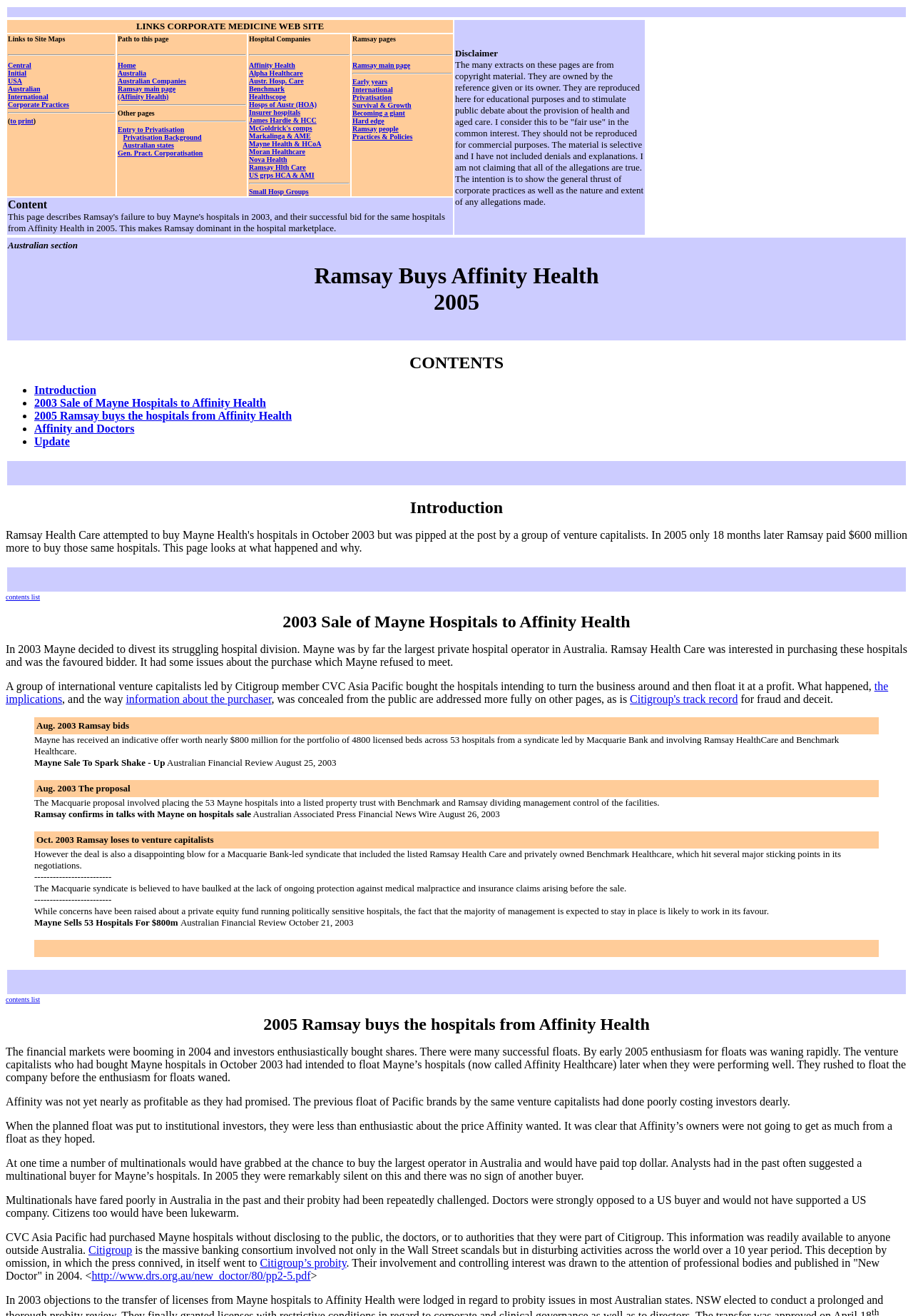Answer the question using only a single word or phrase: 
What is the significance of 2005 in the context of Ramsay Health Care?

Ramsay bought hospitals from Affinity Health